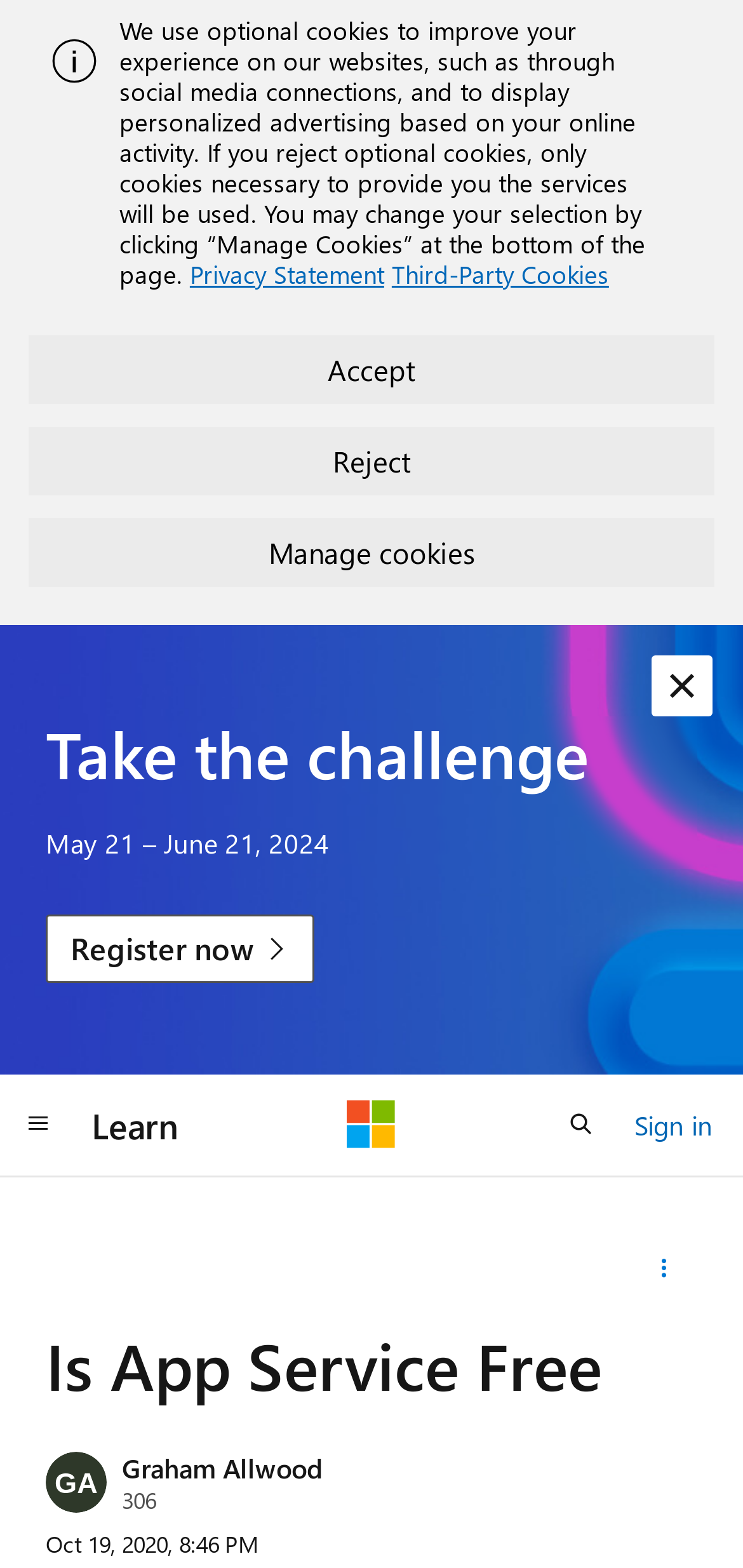Analyze the image and provide a detailed answer to the question: What is the challenge period?

I found the challenge period by looking at the static text element with the bounding box coordinates [0.062, 0.526, 0.444, 0.55], which contains the dates 'May 21 – June 21, 2024'.